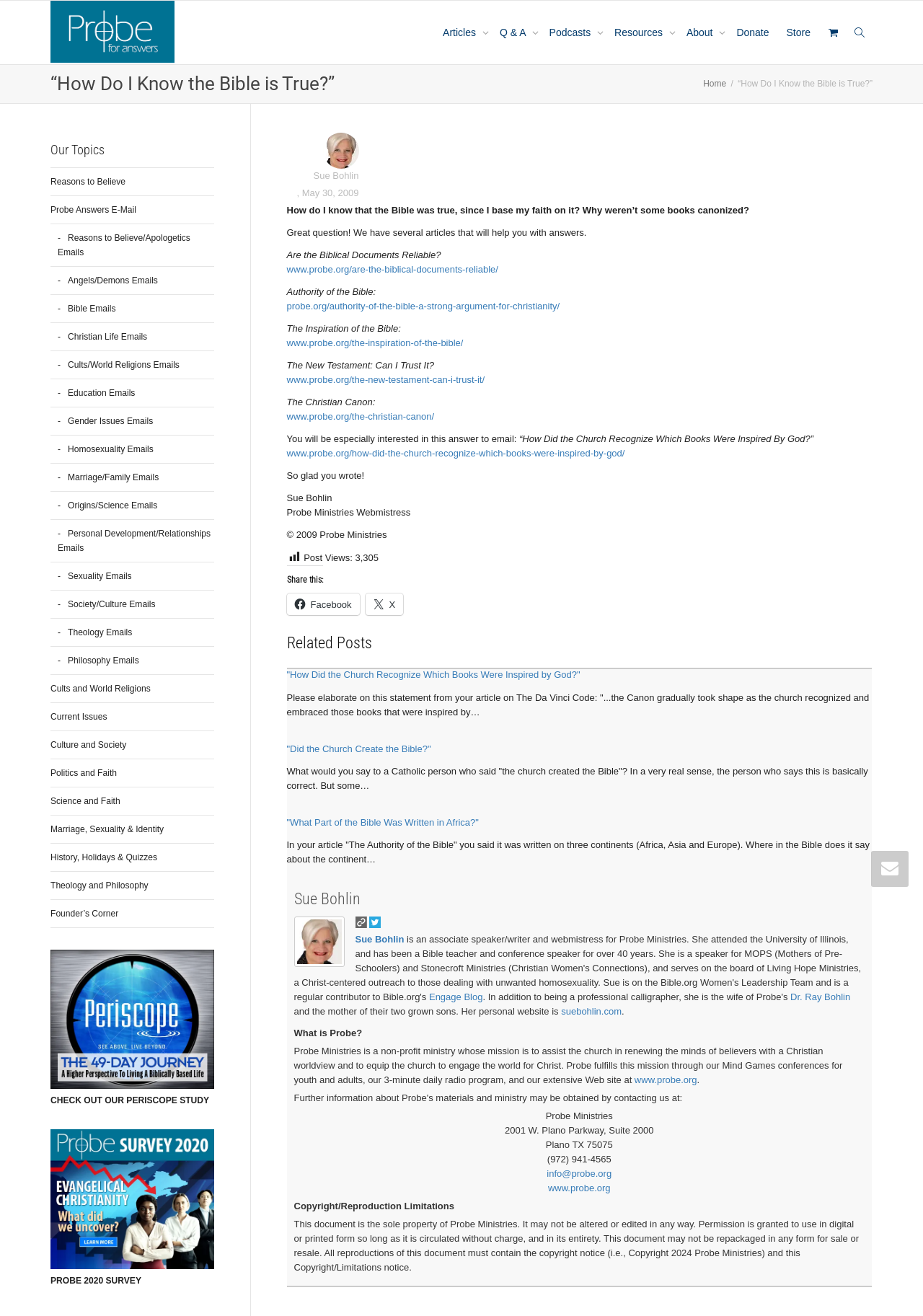Select the bounding box coordinates of the element I need to click to carry out the following instruction: "Change language to English".

None